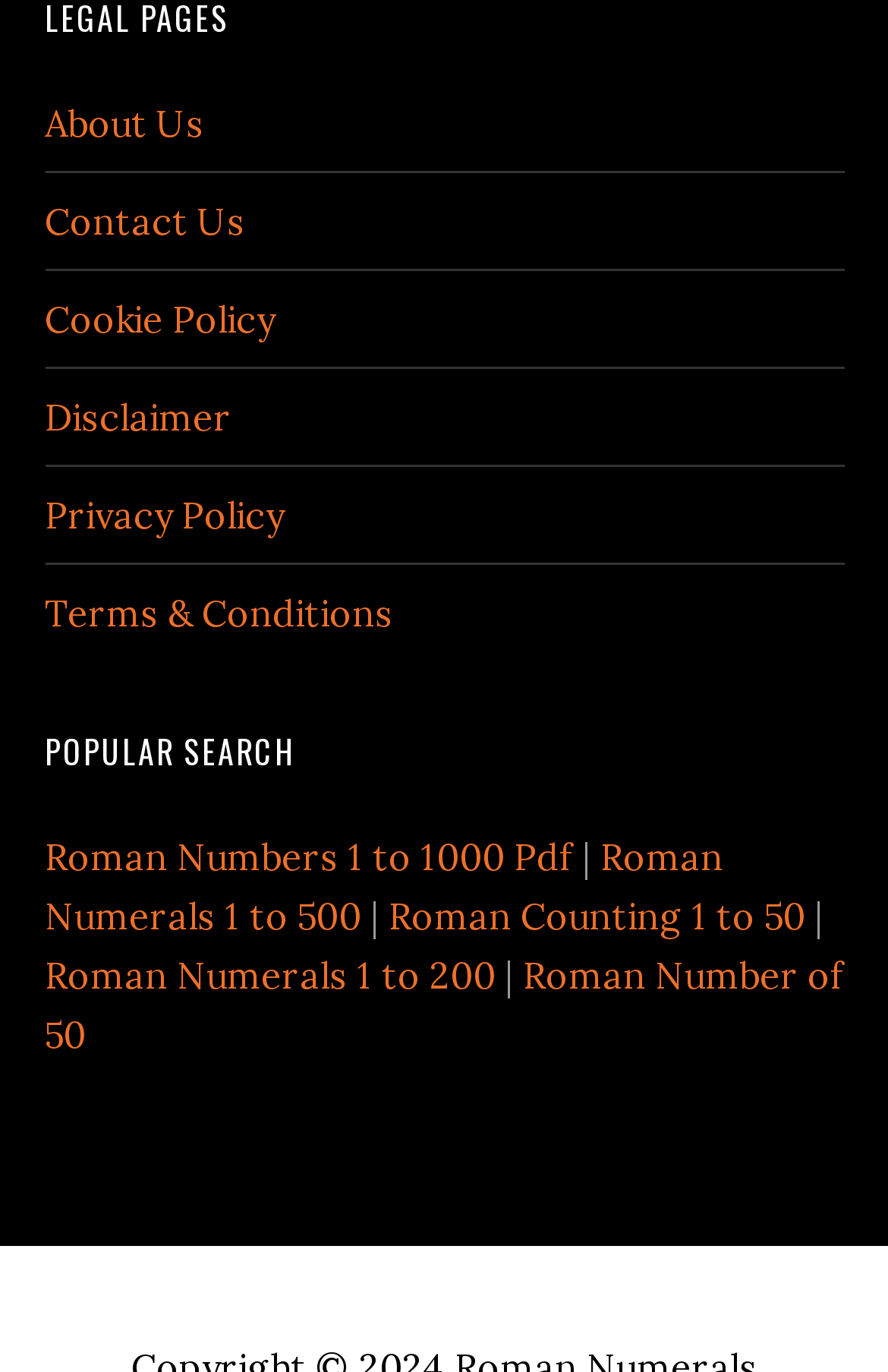Give a one-word or phrase response to the following question: What is the main category of the webpage?

Roman Numerals